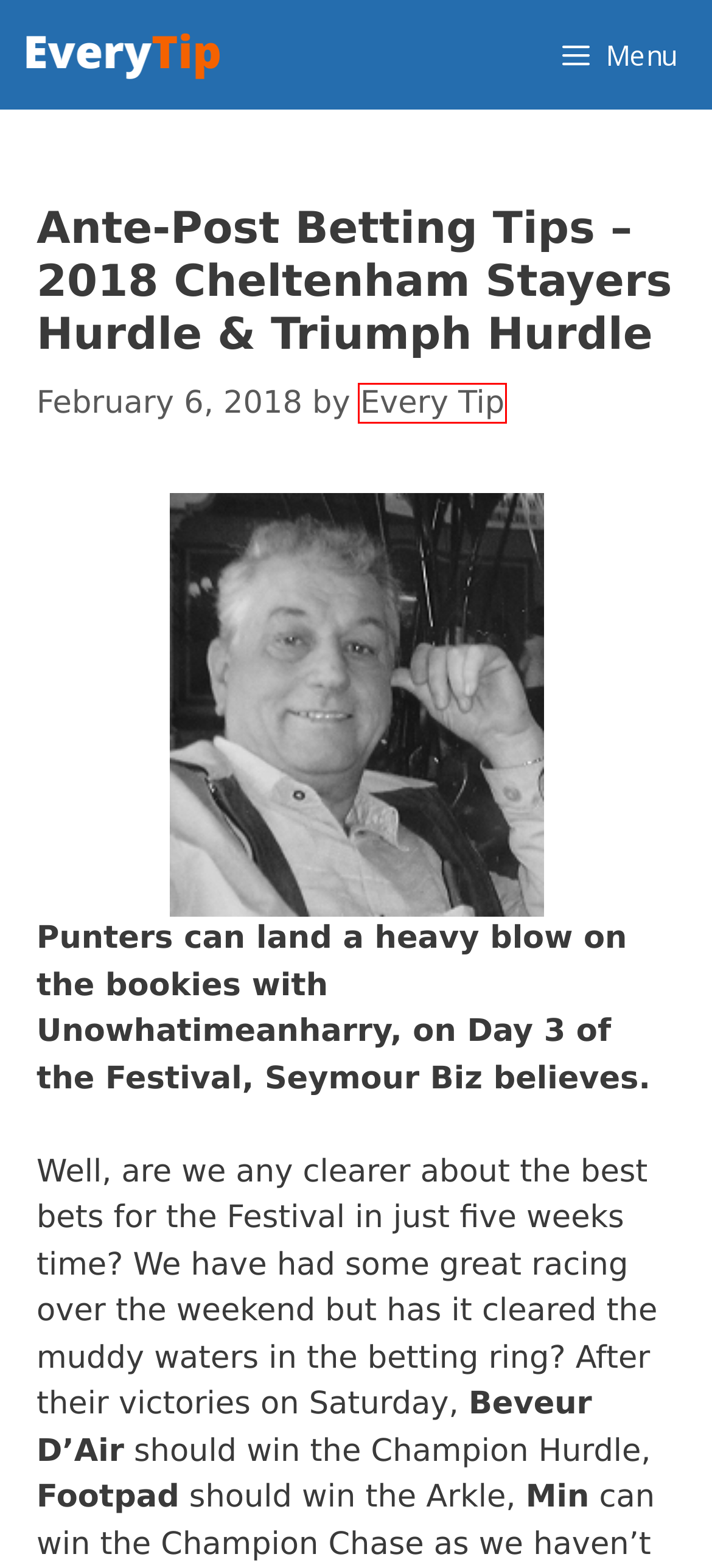Examine the screenshot of a webpage with a red bounding box around an element. Then, select the webpage description that best represents the new page after clicking the highlighted element. Here are the descriptions:
A. Every TIp Posts
B. Sitemap for Everytip - Every Tip
C. Free Cricket Betting Tips | Updated Daily | EveryTip.co.uk
D. Saturday Horse Racing Tips | Seymour Biz - EveryTip's Racing Pundit
E. 10bet Sports Betting: 100% up to £50 welcome bonus
F. Privacy Notice & Cookies Policy - Every Tip
G. Everytip.co.uk - All Your Favourite Free Betting Tips In One Place
H. Best Cricket Betting Sites 2023 | Safest To Use Worldwide

A